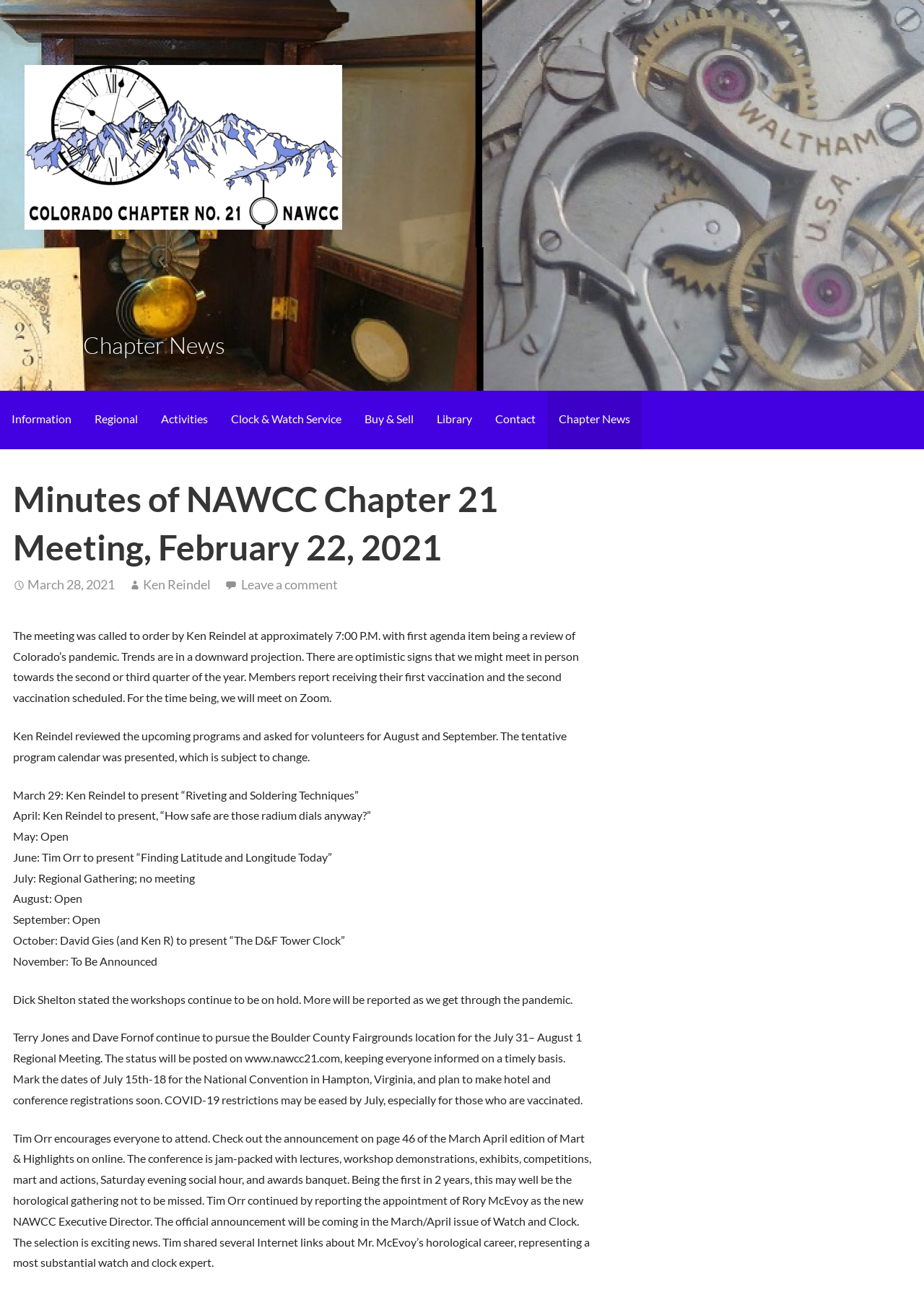Please identify the bounding box coordinates of the area I need to click to accomplish the following instruction: "Click the 'Chapter News' link".

[0.592, 0.302, 0.695, 0.347]